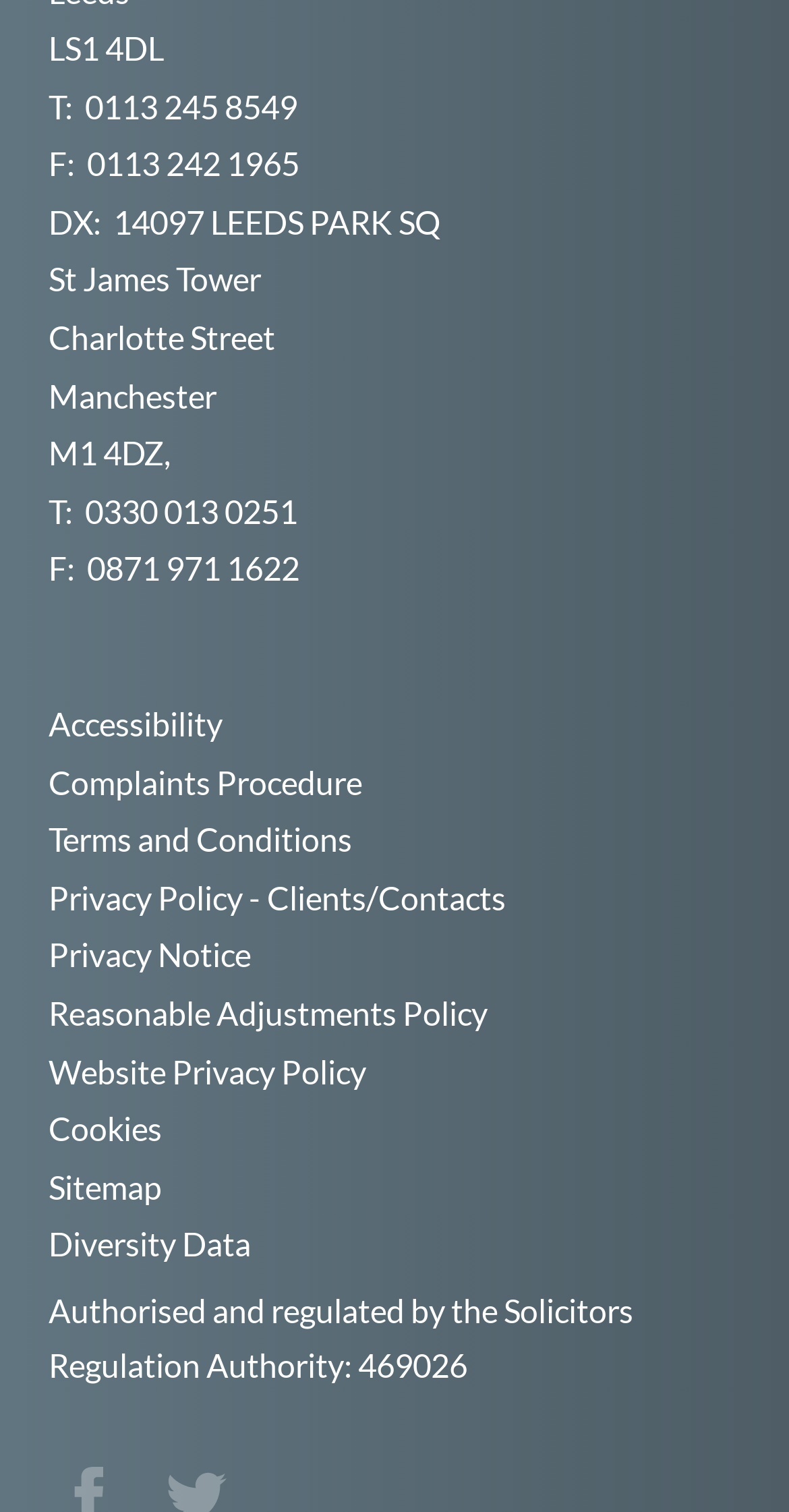Please respond to the question using a single word or phrase:
What is the name of the tower mentioned on the webpage?

St James Tower